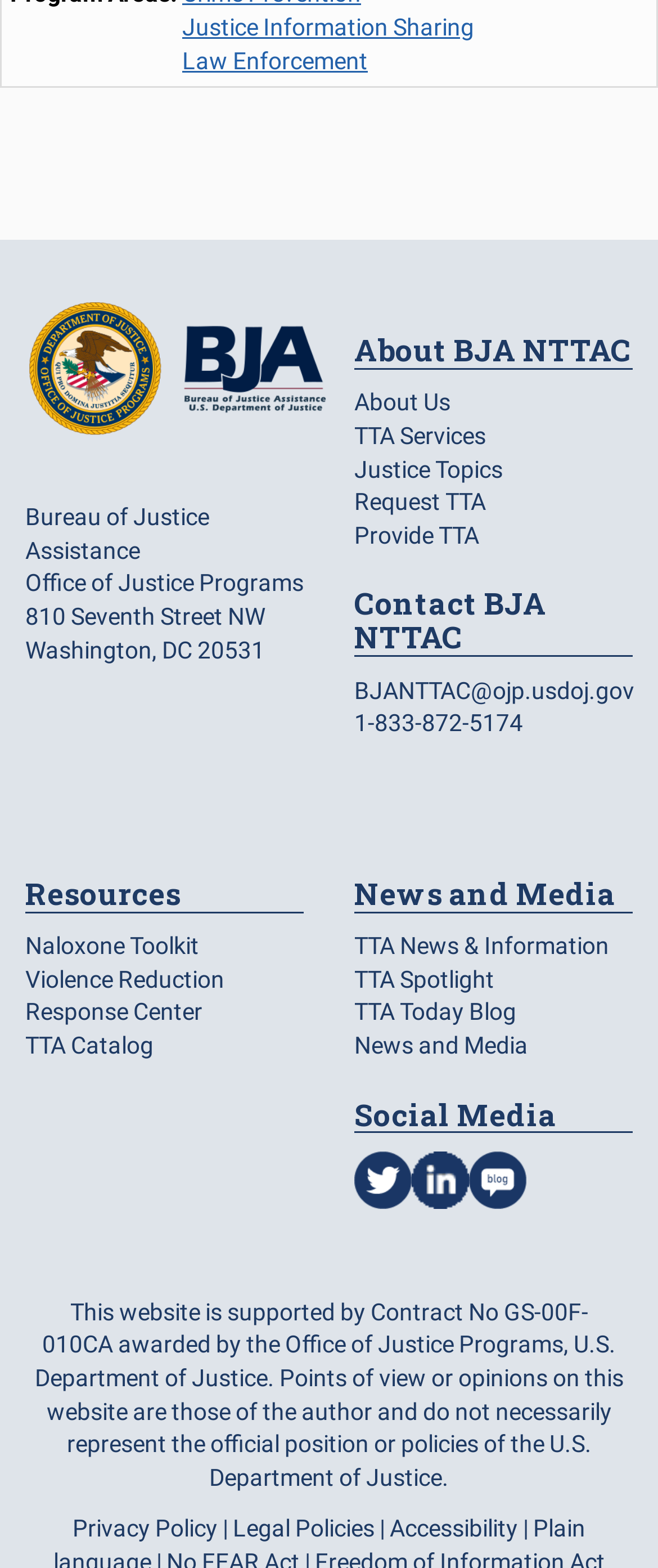Given the description "Browse to BJA LinkedIn page", determine the bounding box of the corresponding UI element.

[0.626, 0.734, 0.713, 0.771]